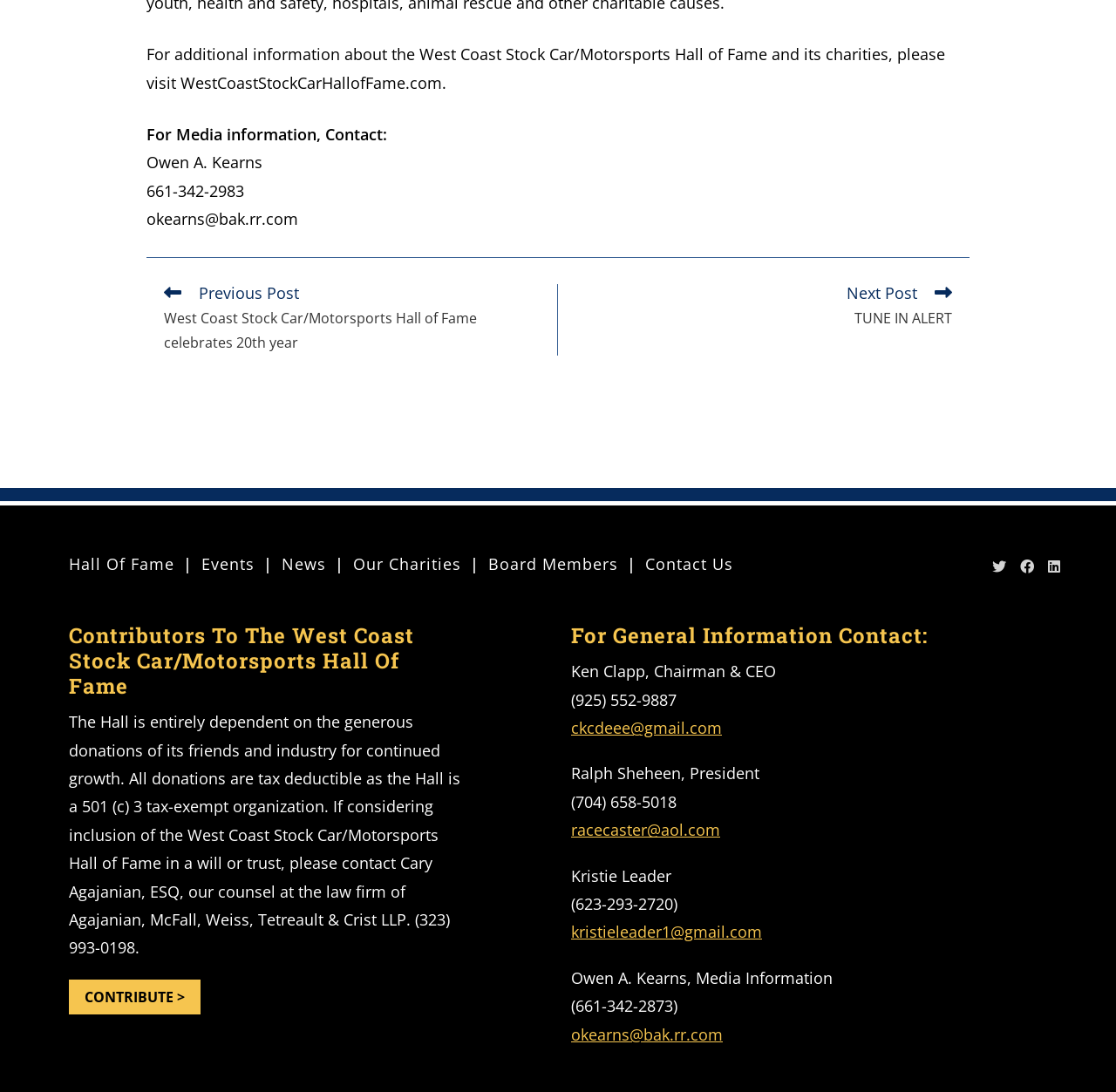Determine the bounding box coordinates of the UI element that matches the following description: "Our Charities". The coordinates should be four float numbers between 0 and 1 in the format [left, top, right, bottom].

[0.316, 0.507, 0.413, 0.526]